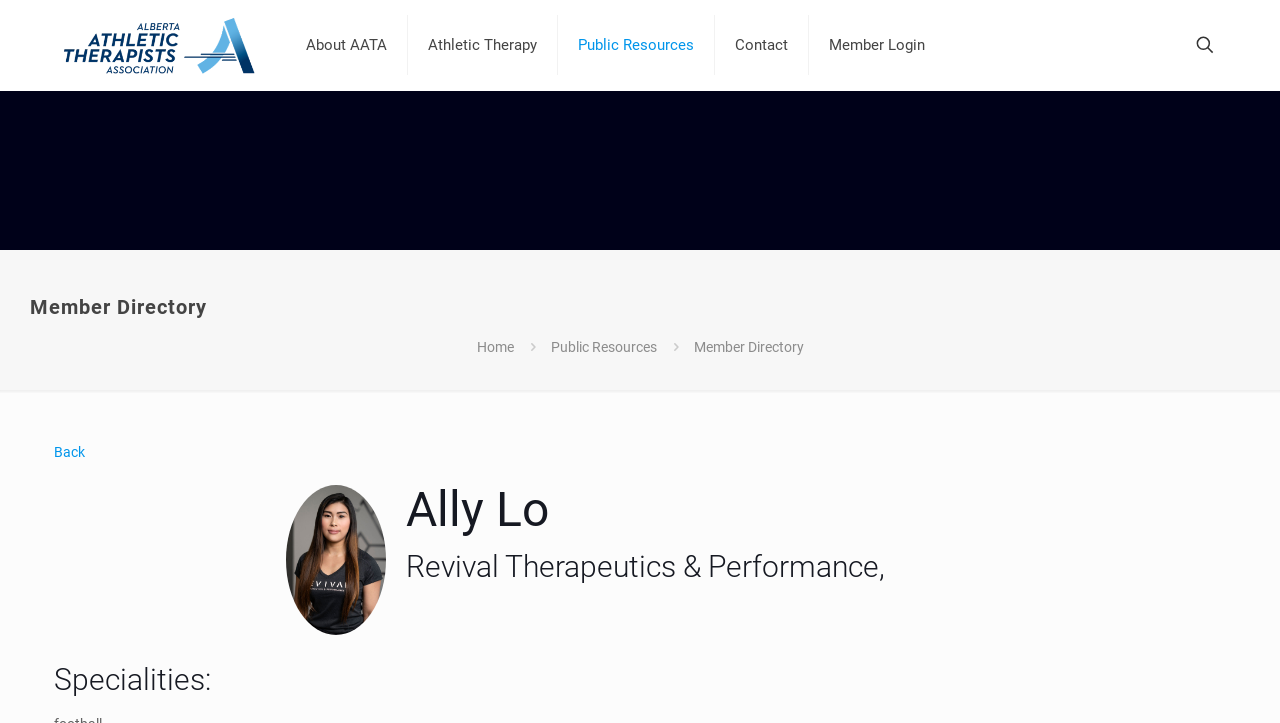Using the elements shown in the image, answer the question comprehensively: What is the name of the first member in the directory?

I looked at the member directory section and found the first member's name, which is 'Ally Lo', listed under the 'Member Directory' heading.